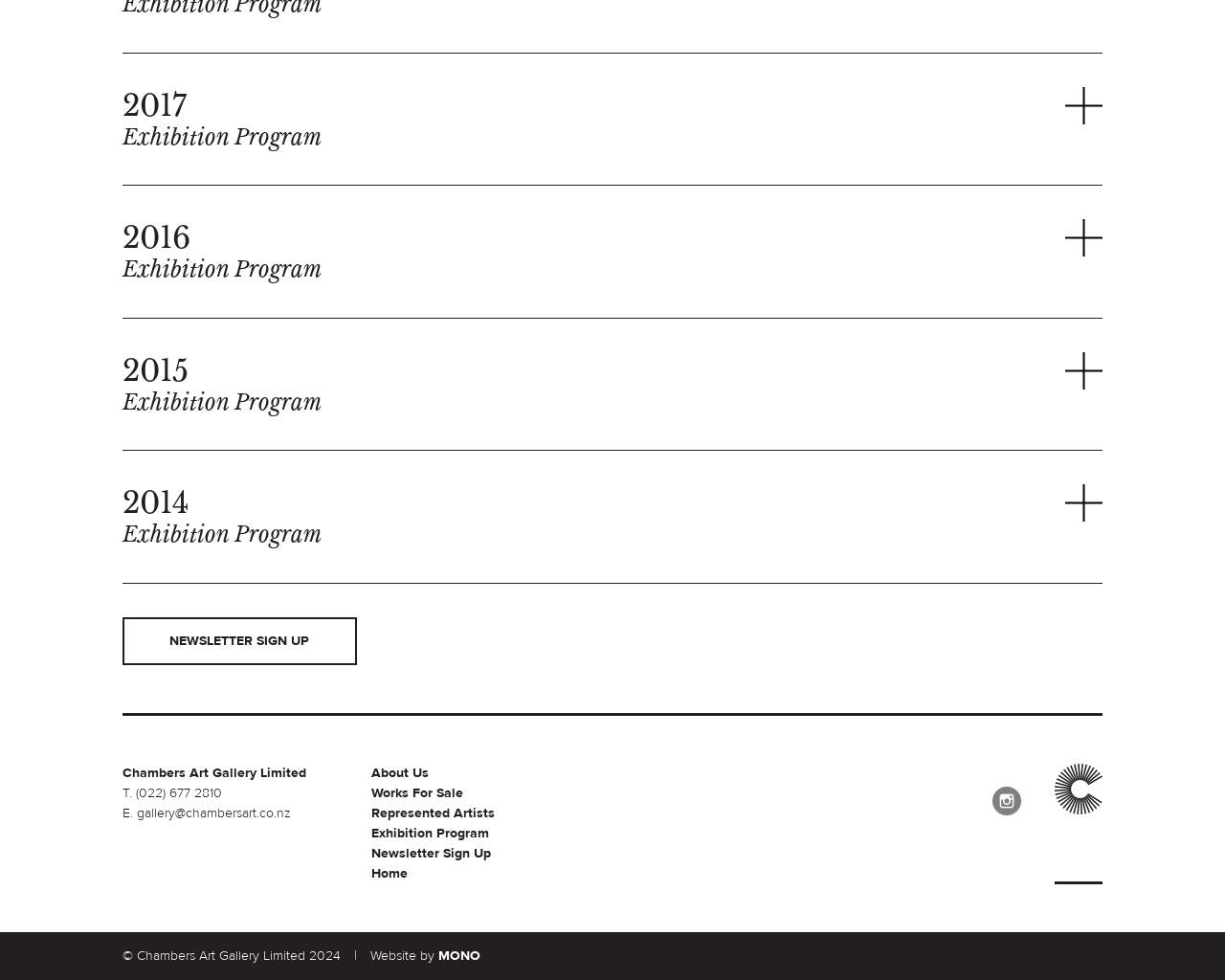What is the phone number of the gallery?
Based on the visual details in the image, please answer the question thoroughly.

I found the phone number in the footer section of the webpage, where it is listed as '(022) 677 2810'.